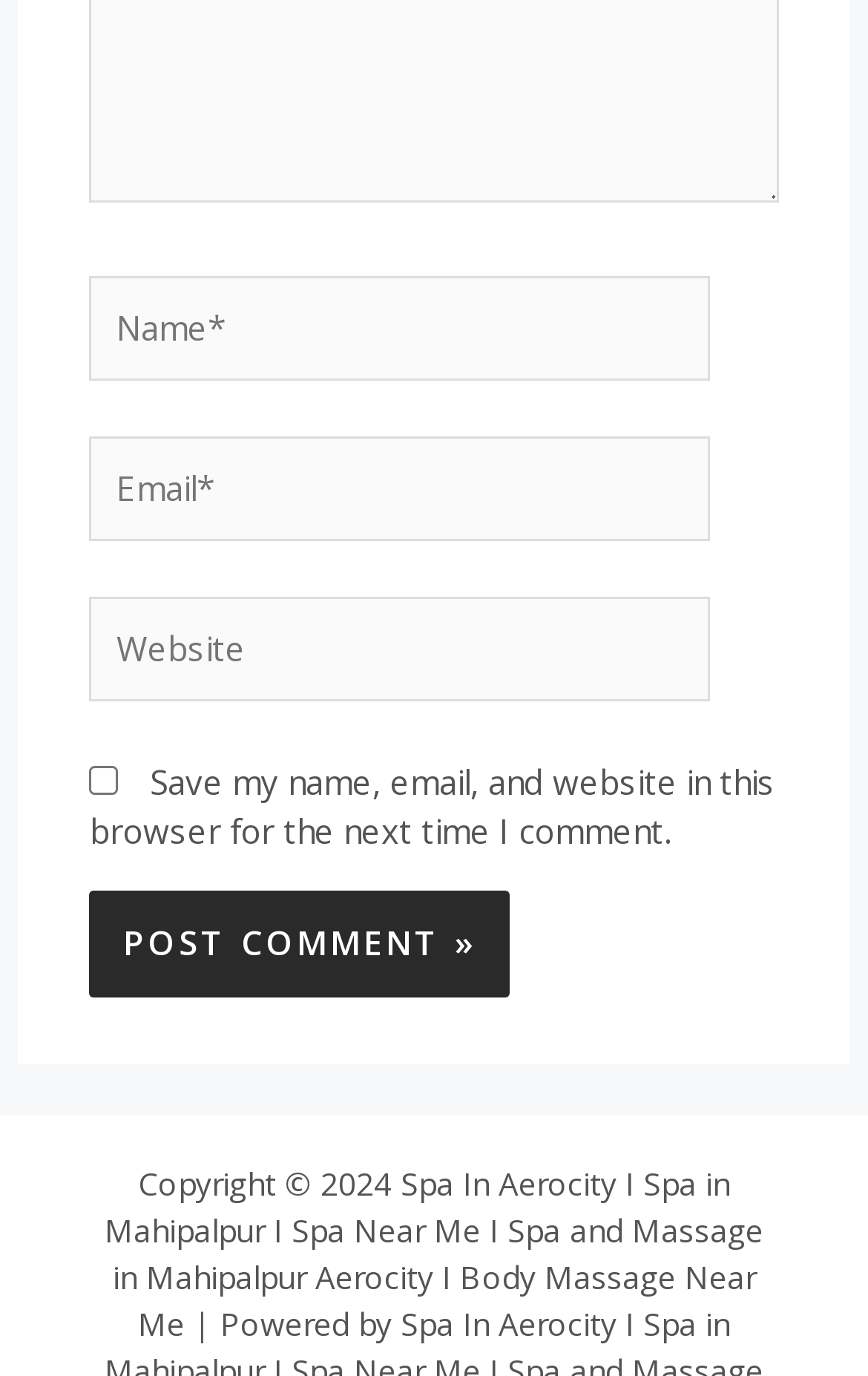What is the first required field?
Provide a concise answer using a single word or phrase based on the image.

Name